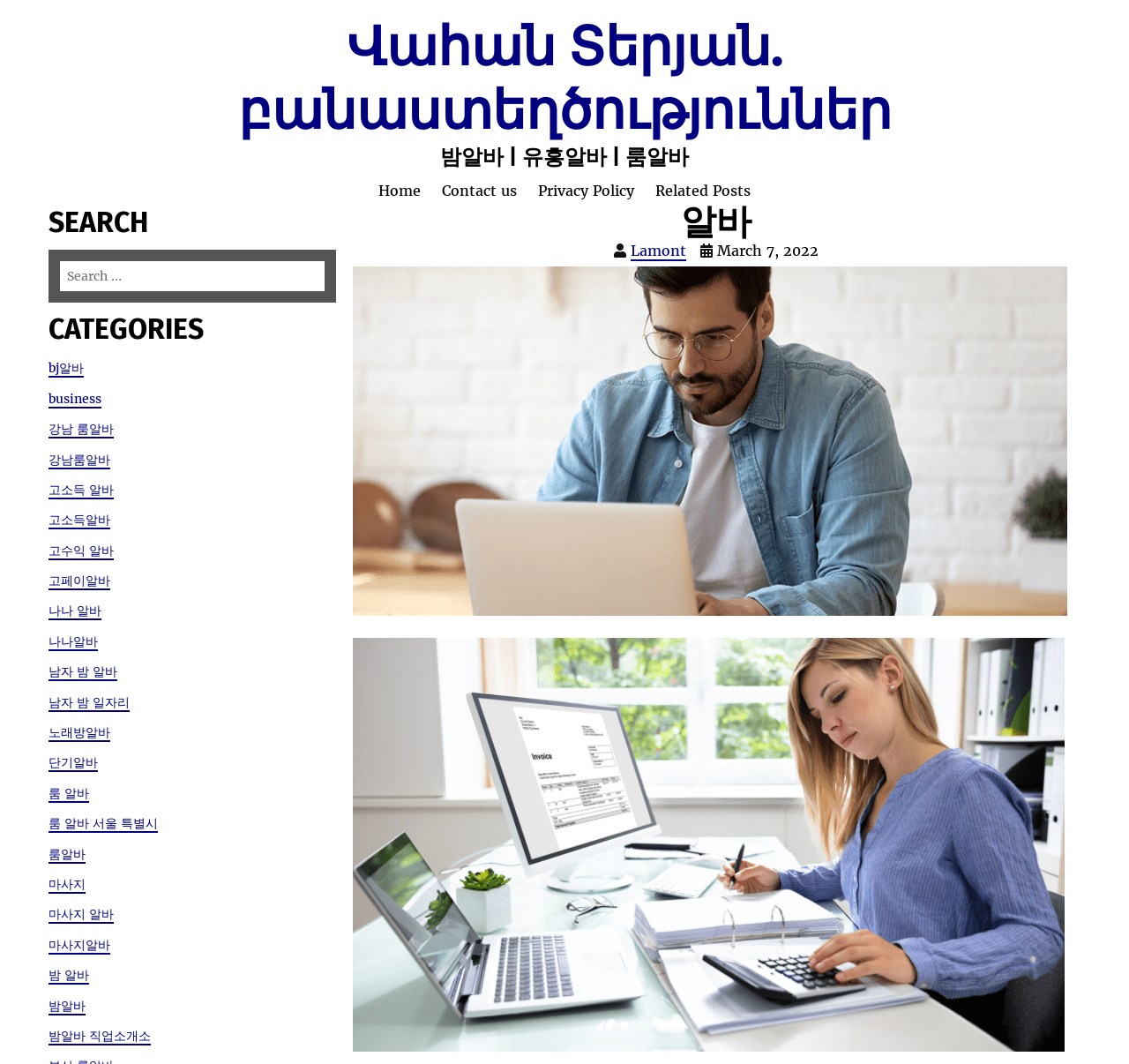Look at the image and give a detailed response to the following question: What is the name of the author?

The name of the author can be found in the heading element 'Վահան Տերյան. բանաստեղծություններ' which is located at the top of the webpage.